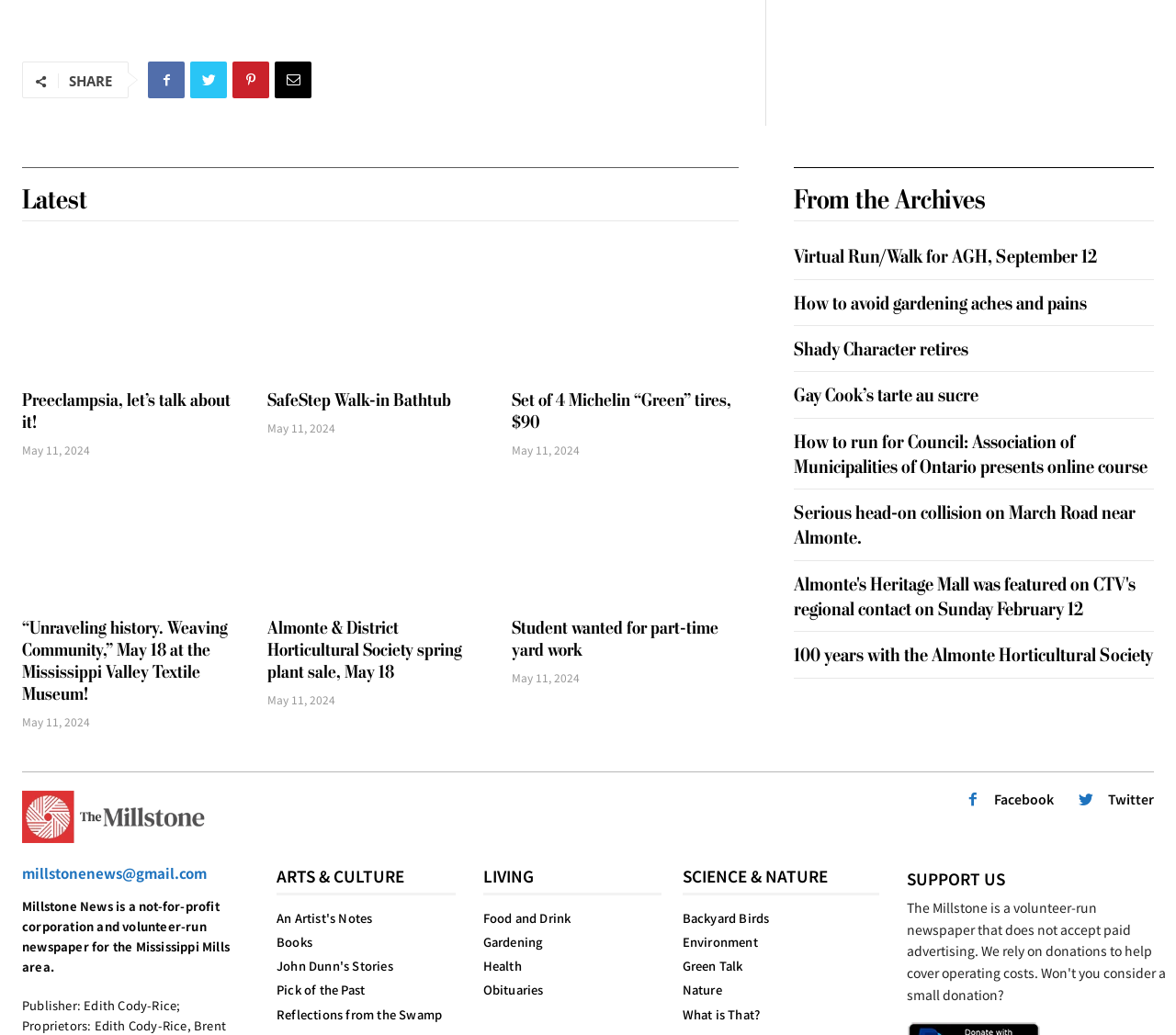Provide the bounding box coordinates of the HTML element this sentence describes: "Back to news". The bounding box coordinates consist of four float numbers between 0 and 1, i.e., [left, top, right, bottom].

None